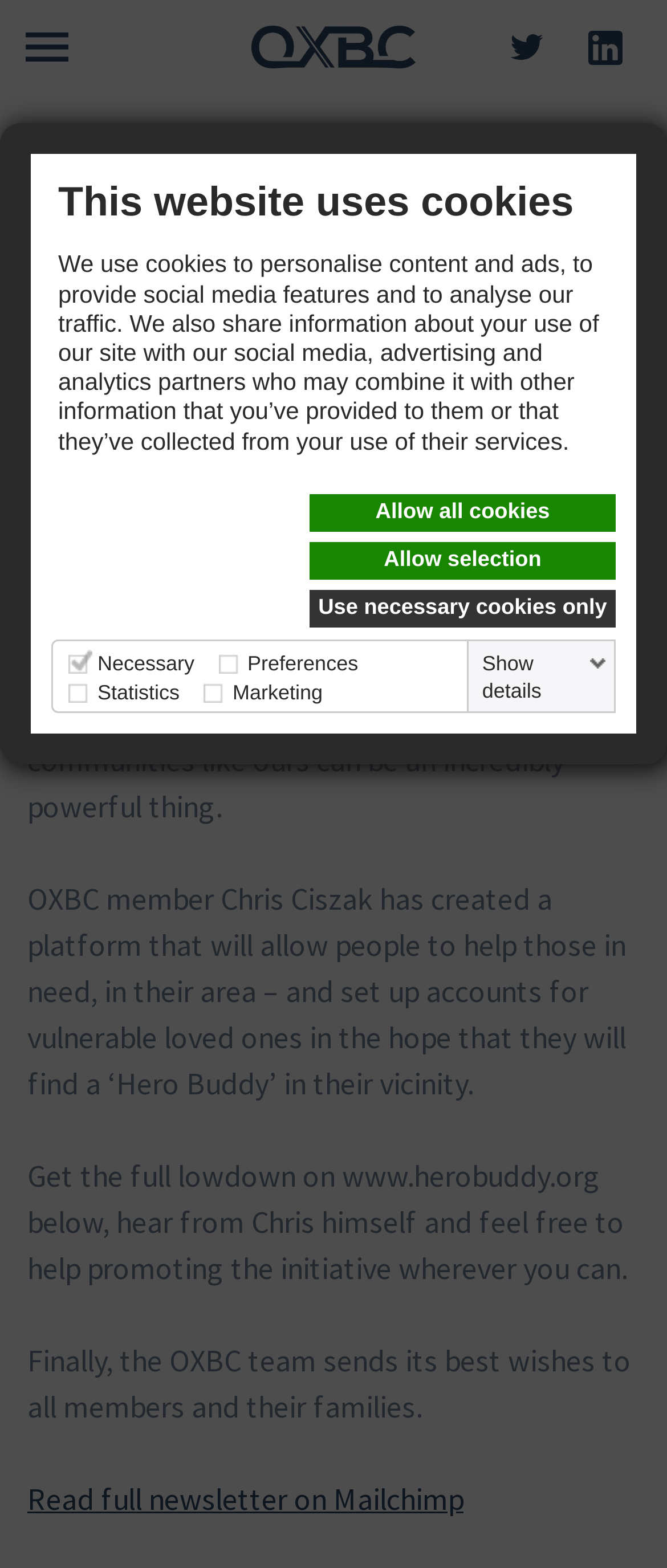Please pinpoint the bounding box coordinates for the region I should click to adhere to this instruction: "Read the full newsletter on Mailchimp".

[0.041, 0.944, 0.695, 0.969]